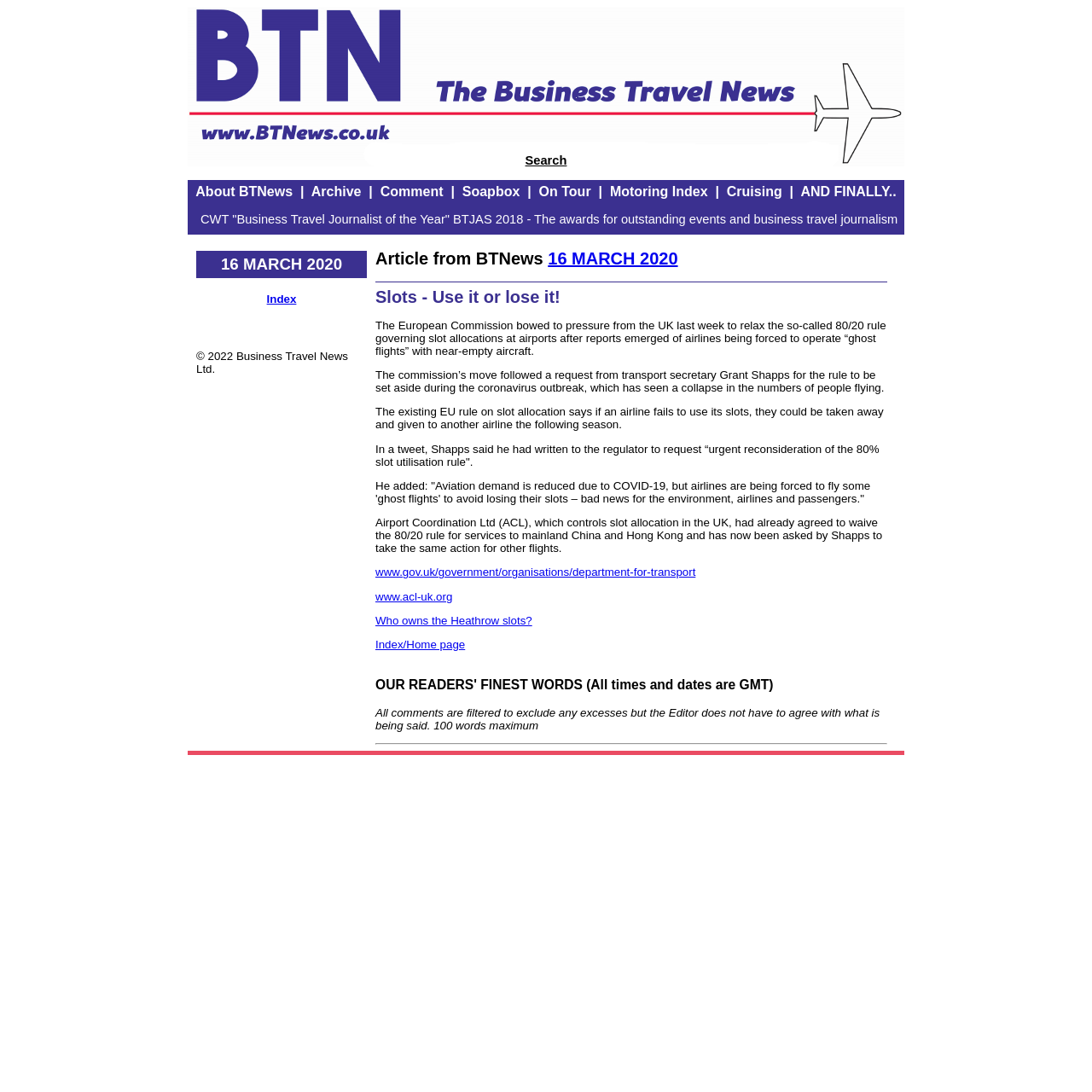Identify the bounding box coordinates of the region that should be clicked to execute the following instruction: "Learn more about the 80/20 rule governing slot allocations".

[0.344, 0.292, 0.811, 0.327]